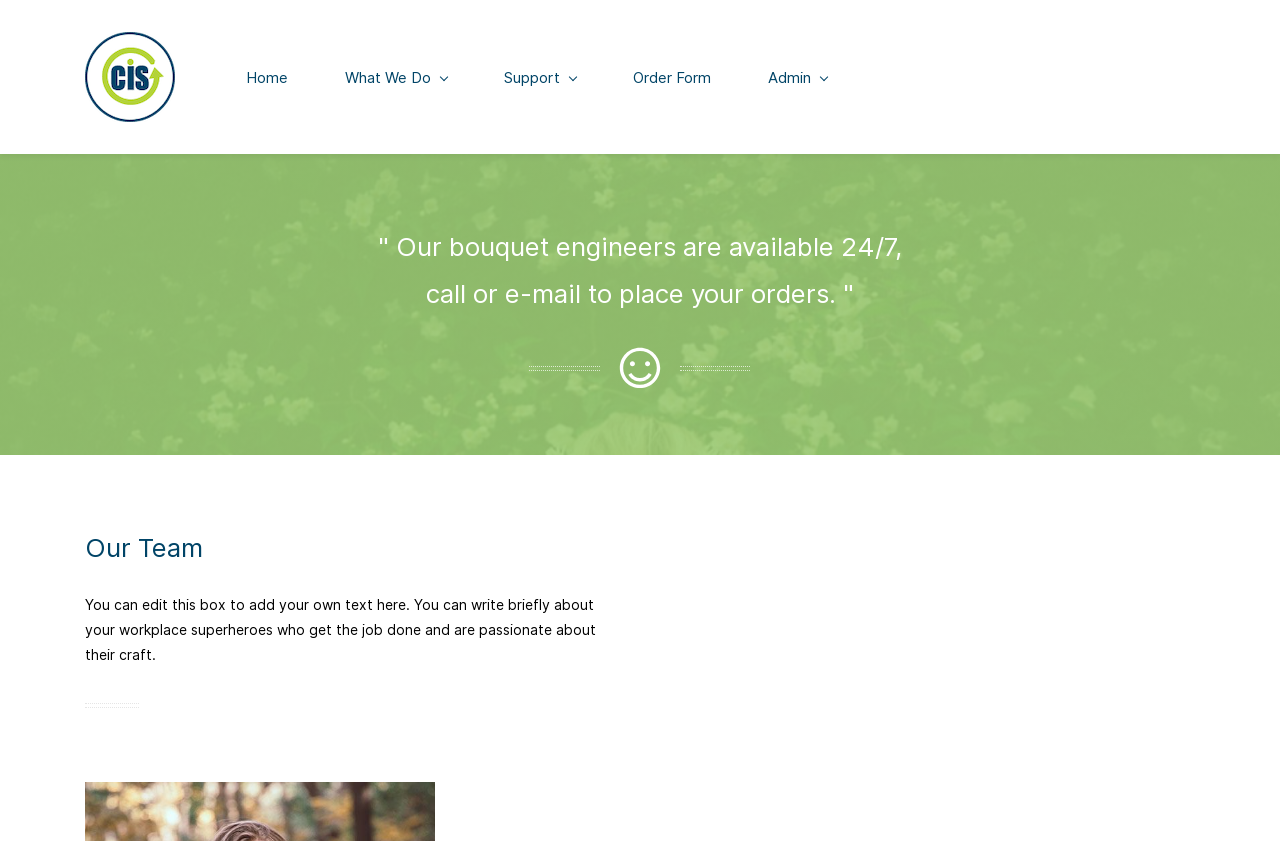Please locate the UI element described by "What We Do" and provide its bounding box coordinates.

[0.257, 0.073, 0.362, 0.11]